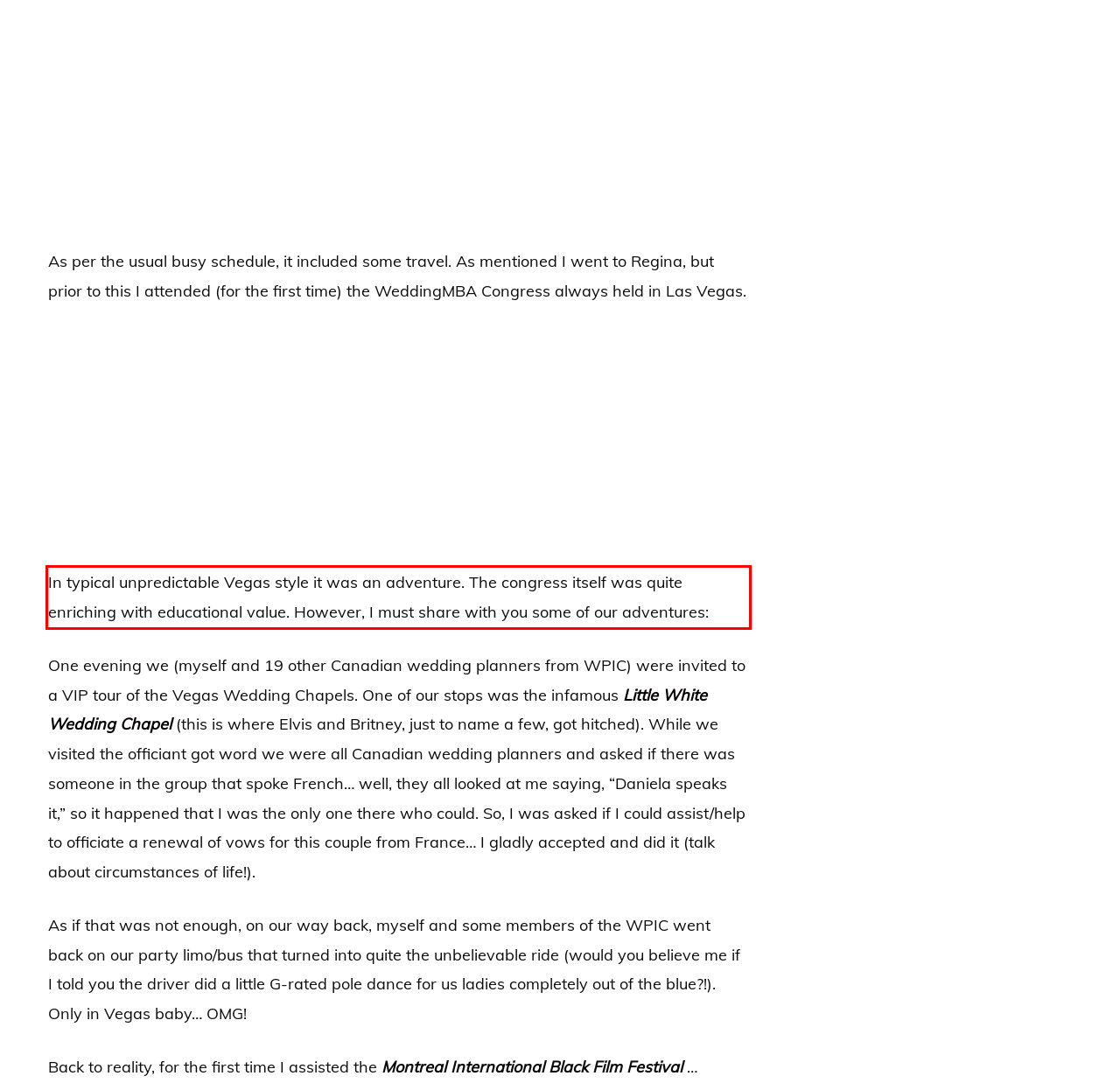Please perform OCR on the text within the red rectangle in the webpage screenshot and return the text content.

In typical unpredictable Vegas style it was an adventure. The congress itself was quite enriching with educational value. However, I must share with you some of our adventures: